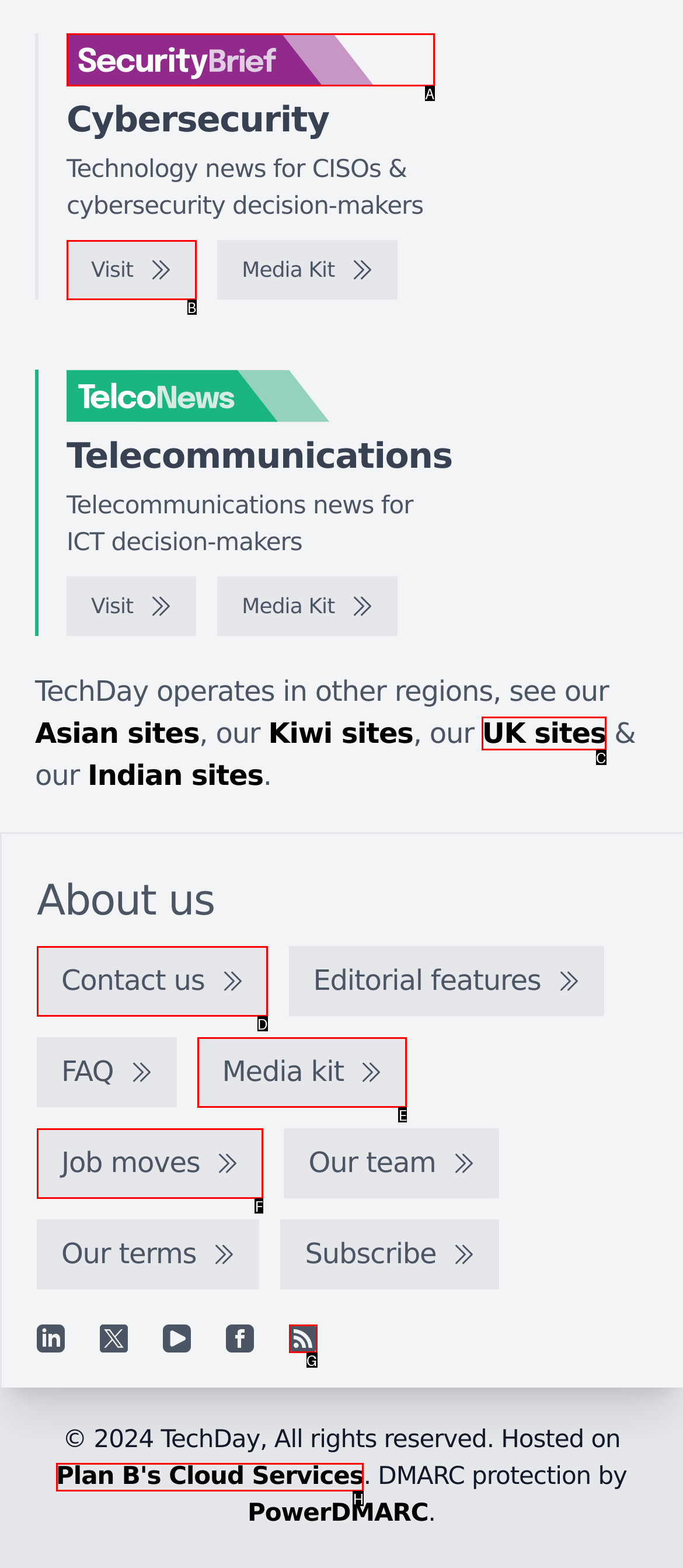From the options shown, which one fits the description: parent_node: Website name="url"? Respond with the appropriate letter.

None